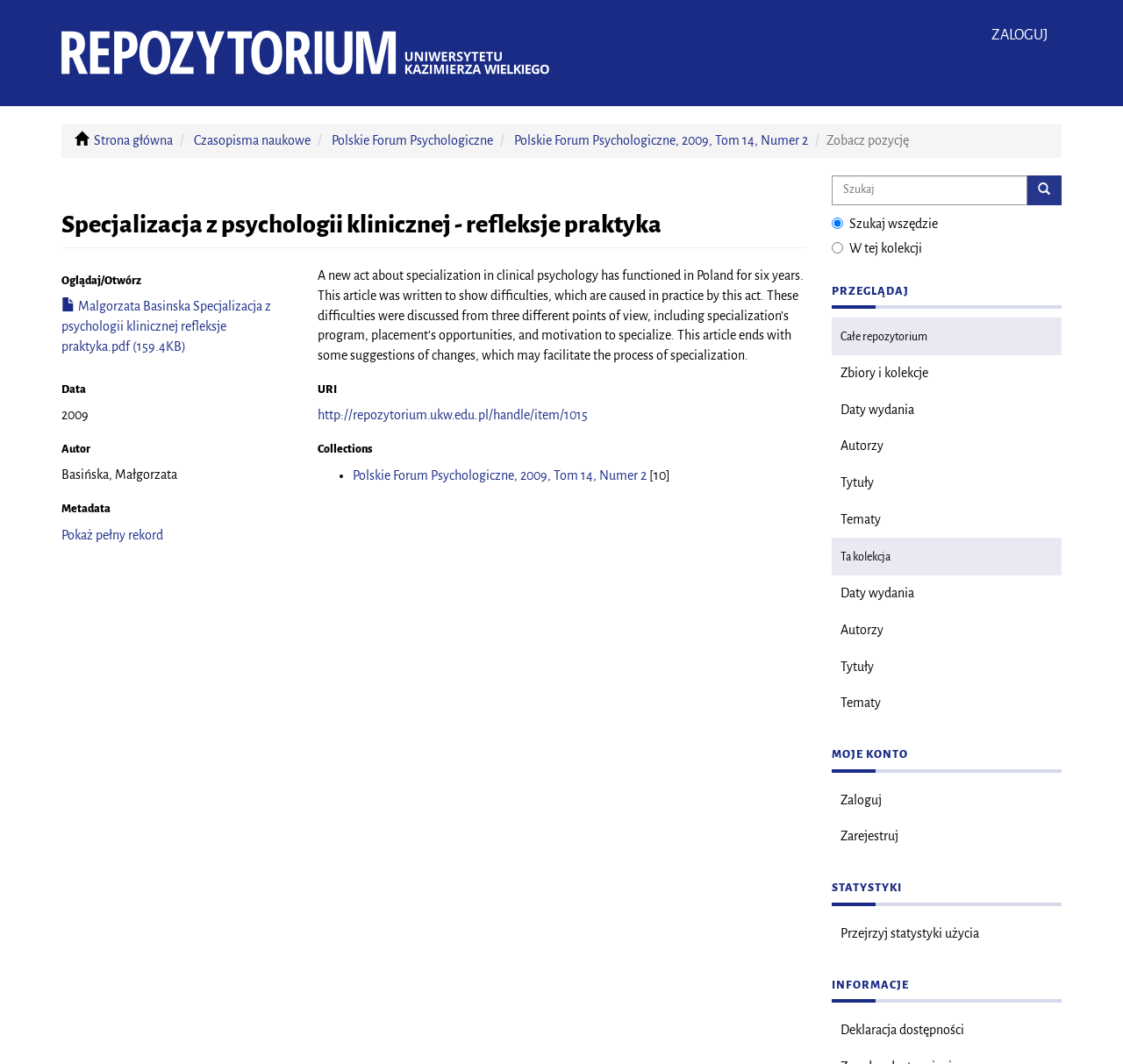What is the title of the article?
Provide a detailed and well-explained answer to the question.

I found the title of the article by looking at the heading element with the text 'Specjalizacja z psychologii klinicznej - refleksje praktyka' which is located at the top of the webpage.